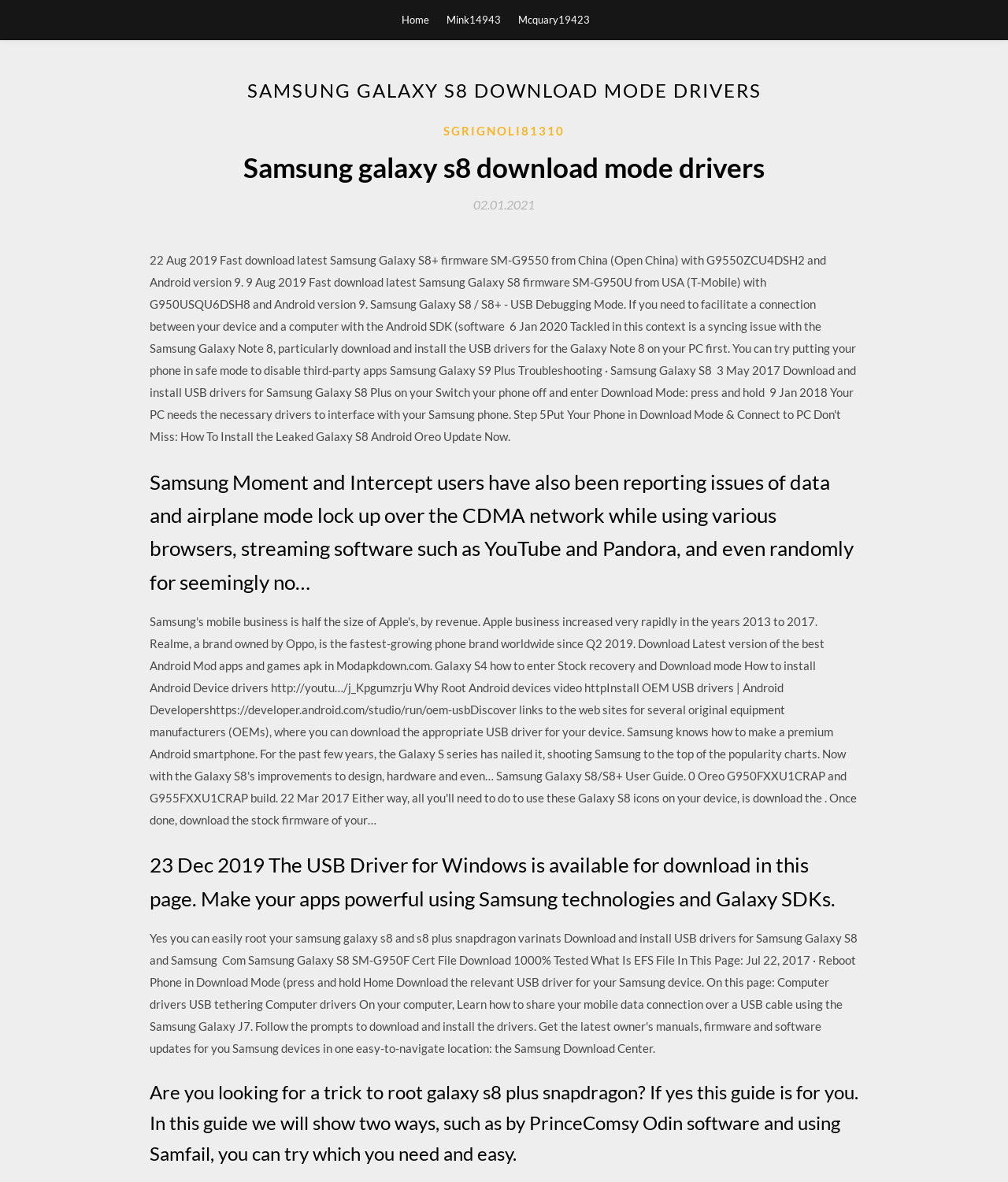What is the date mentioned on this webpage?
Refer to the image and provide a thorough answer to the question.

The date 02.01.2021 is mentioned on the webpage, which appears to be a timestamp or a publication date for the content.